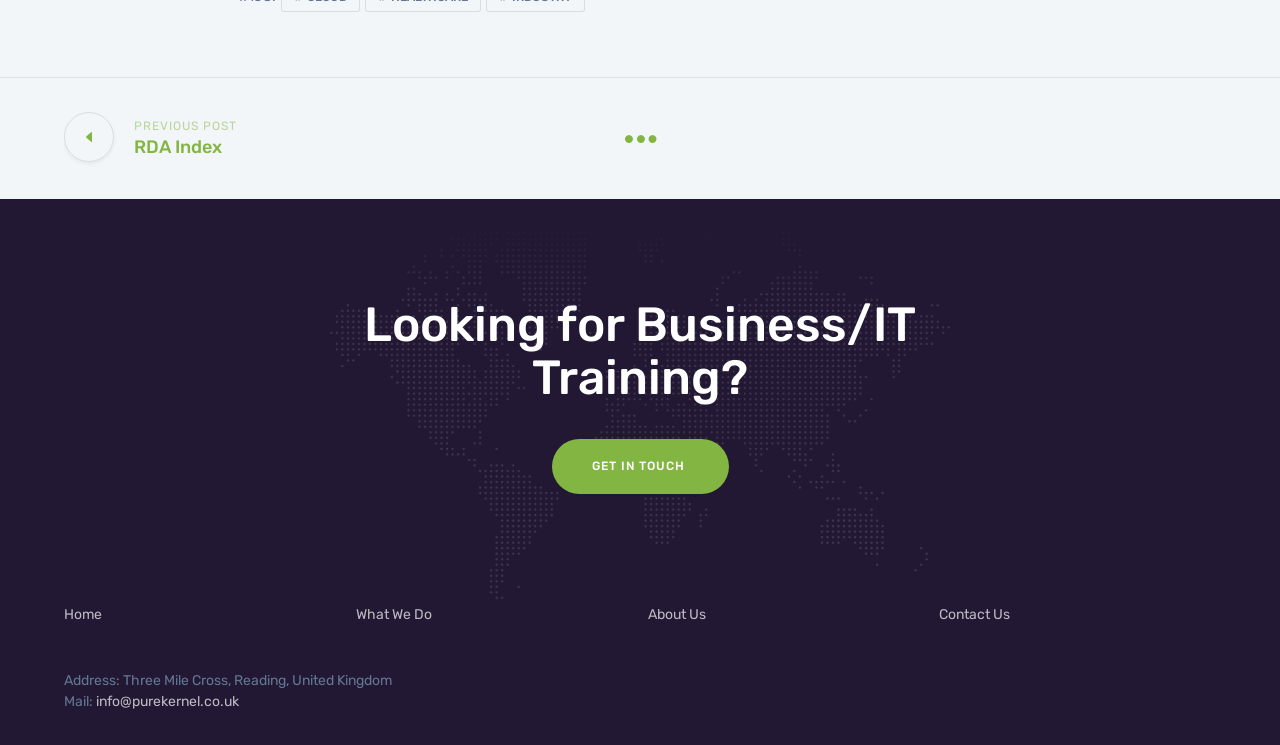What is the company's training focus?
Make sure to answer the question with a detailed and comprehensive explanation.

I found the company's training focus by looking at the middle section of the webpage, where a heading is displayed. The heading reads 'Looking for Business/IT Training?'.